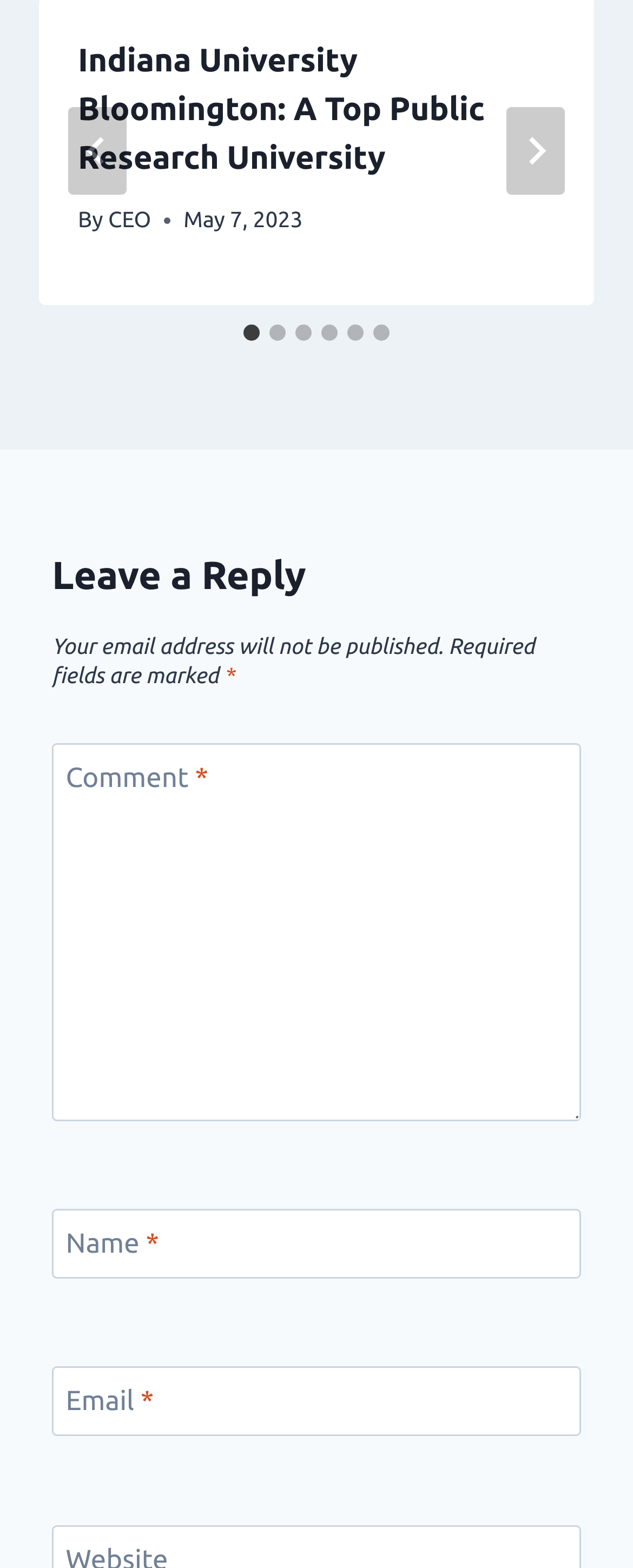What is the date of the post?
Please give a well-detailed answer to the question.

The question can be answered by looking at the time element in the header section of the webpage, where it is written 'May 7, 2023'.